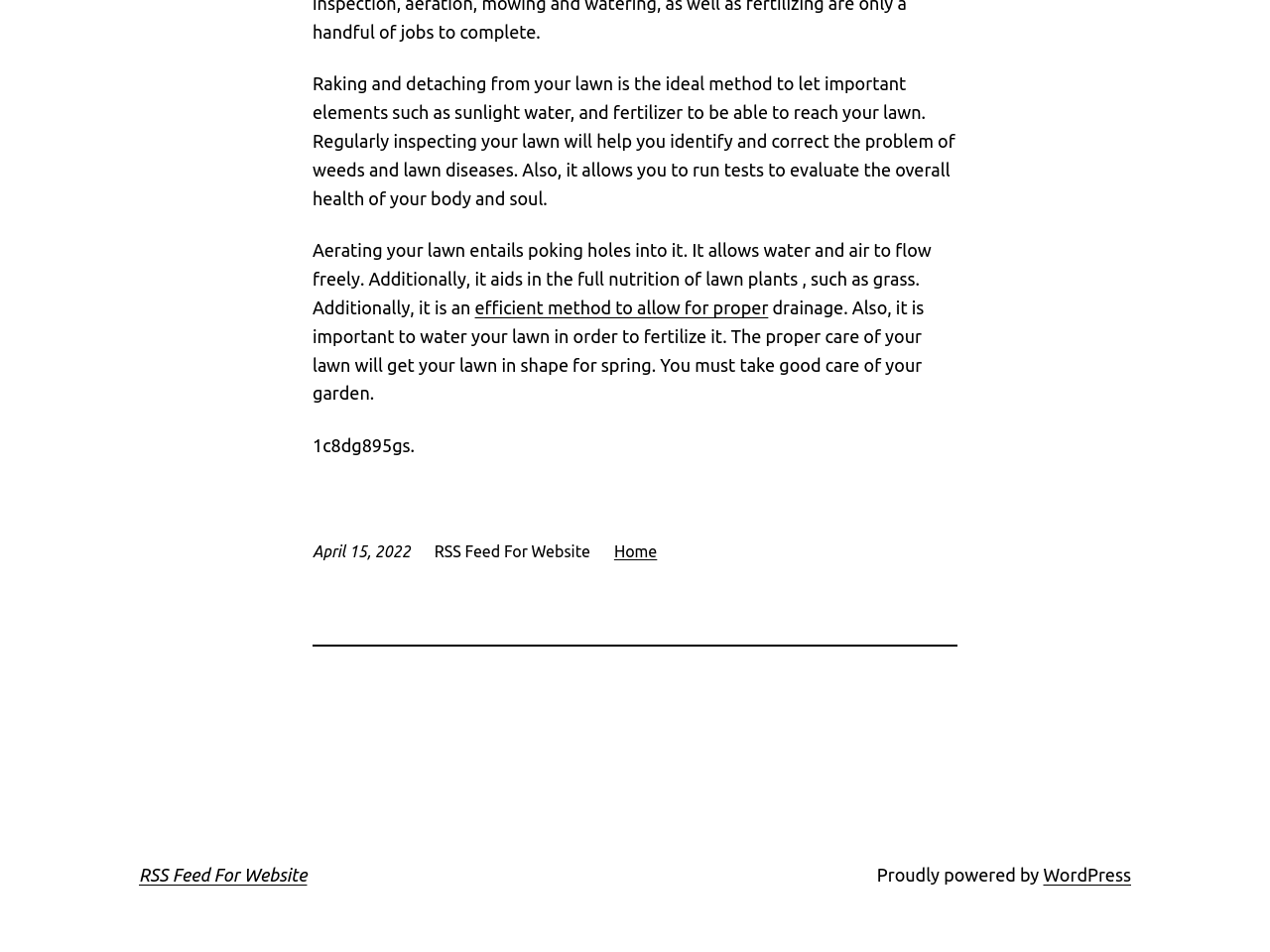Show the bounding box coordinates for the HTML element described as: "WordPress".

[0.821, 0.908, 0.891, 0.929]